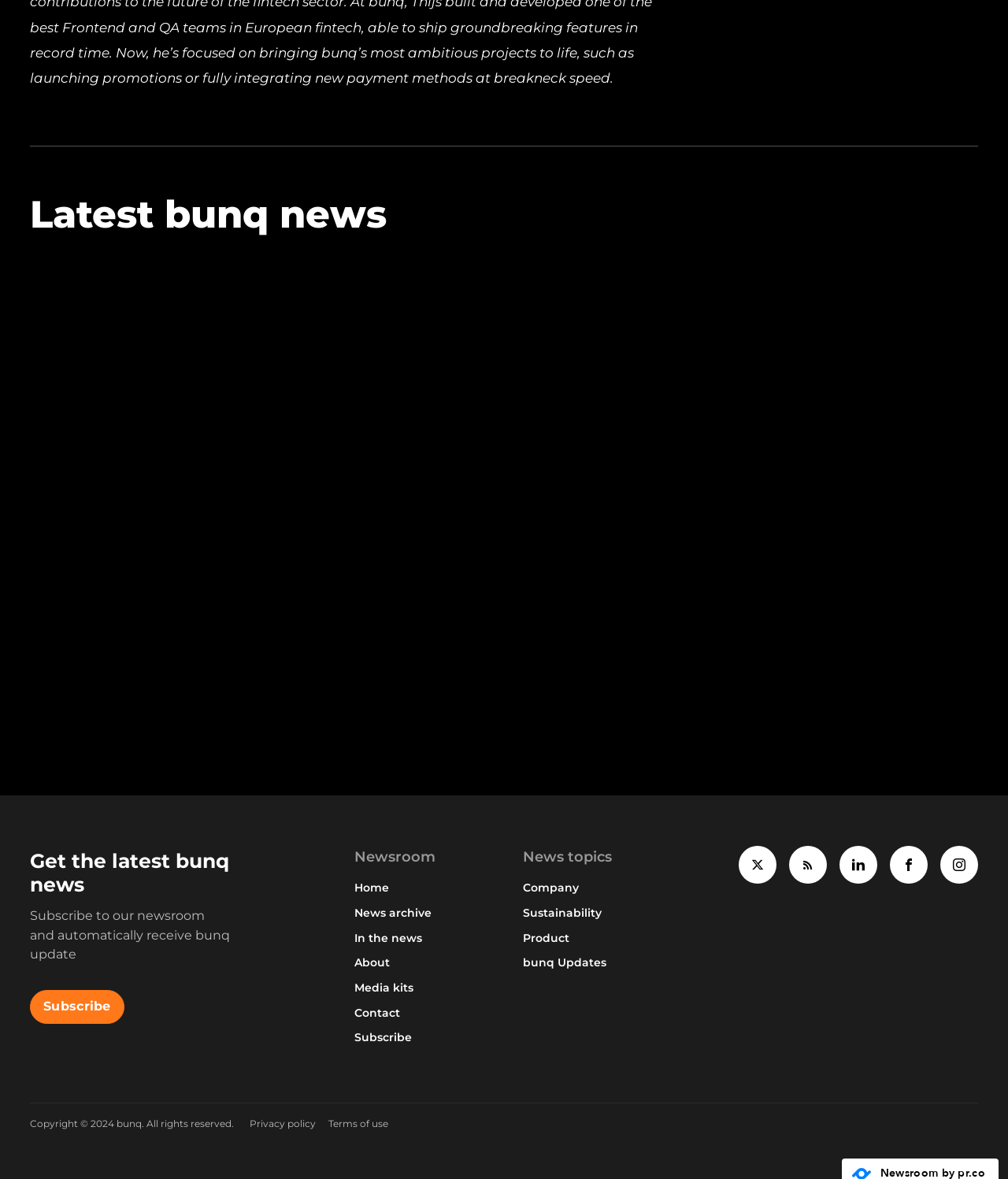What are the different news topics available?
Using the picture, provide a one-word or short phrase answer.

Company, Sustainability, Product, bunq Updates